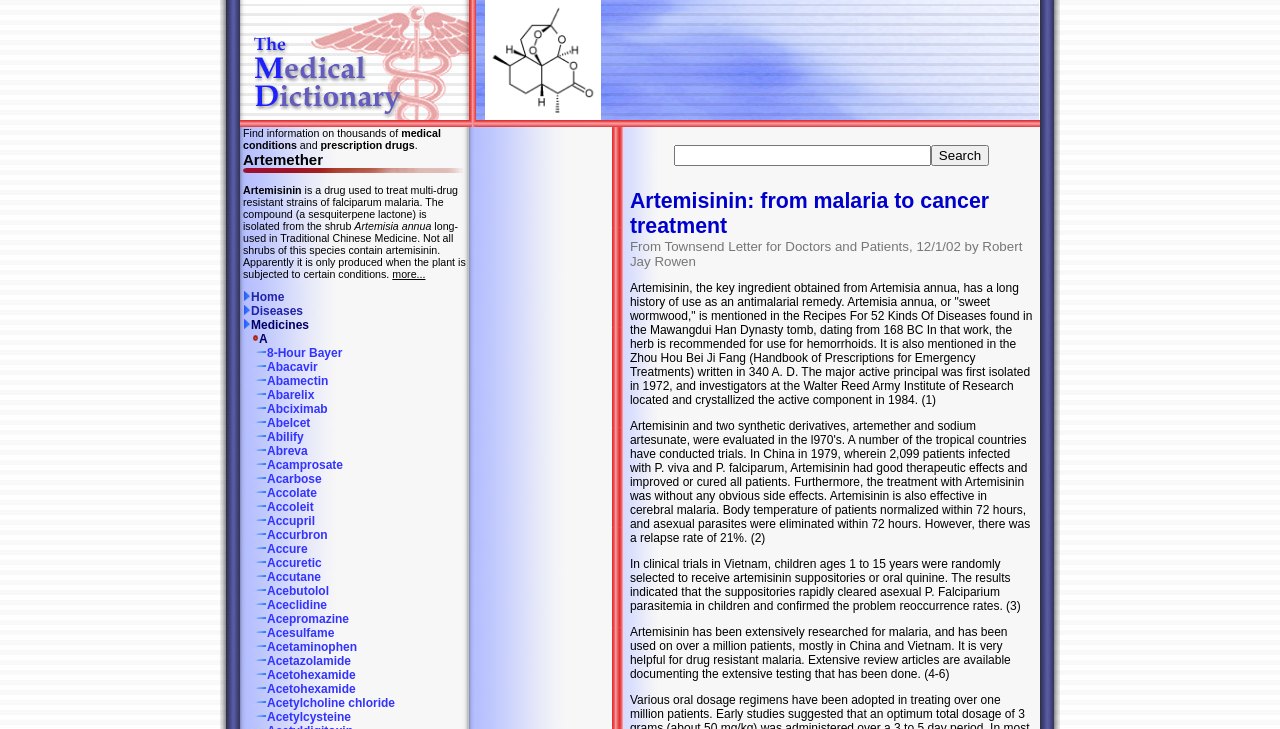Identify the bounding box coordinates of the region that needs to be clicked to carry out this instruction: "Click on the 'Abacavir' link". Provide these coordinates as four float numbers ranging from 0 to 1, i.e., [left, top, right, bottom].

[0.19, 0.494, 0.248, 0.513]